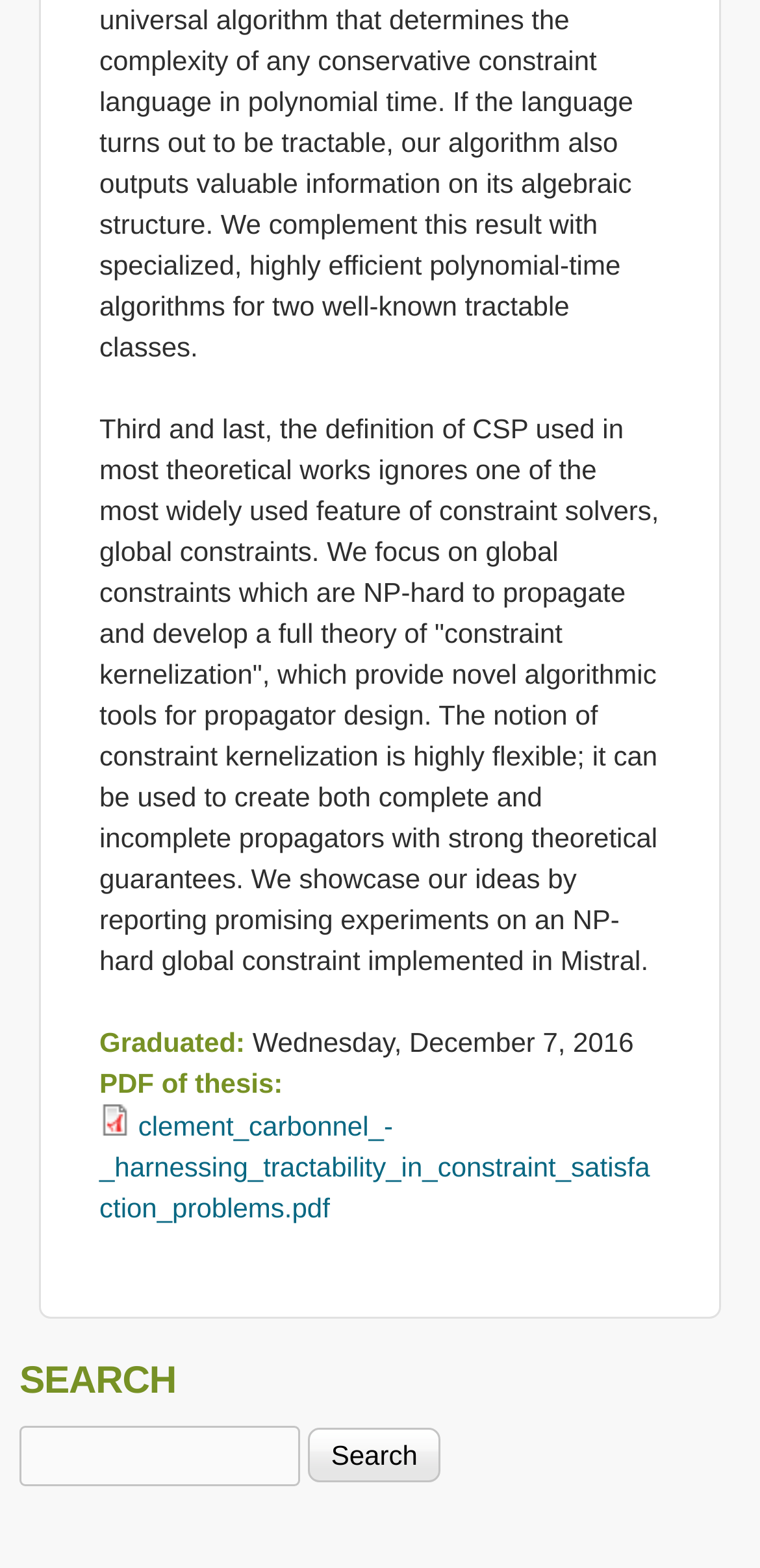What is the purpose of the search box?
Please provide a full and detailed response to the question.

I understood the purpose of the search box by looking at the surrounding elements, including the 'SEARCH' heading and the 'Search' button, which suggest that the search box is intended for searching the website.